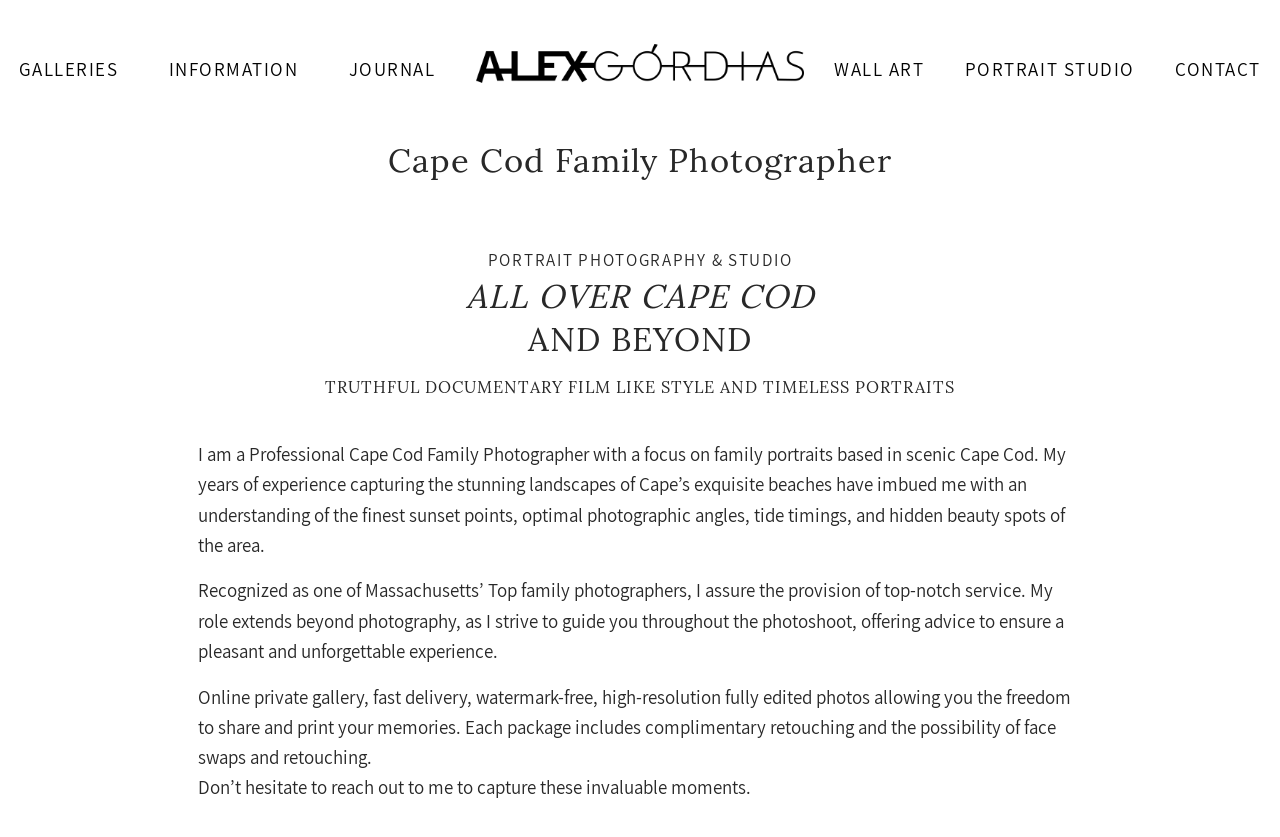Give the bounding box coordinates for this UI element: "WALL ART". The coordinates should be four float numbers between 0 and 1, arranged as [left, top, right, bottom].

[0.652, 0.065, 0.722, 0.101]